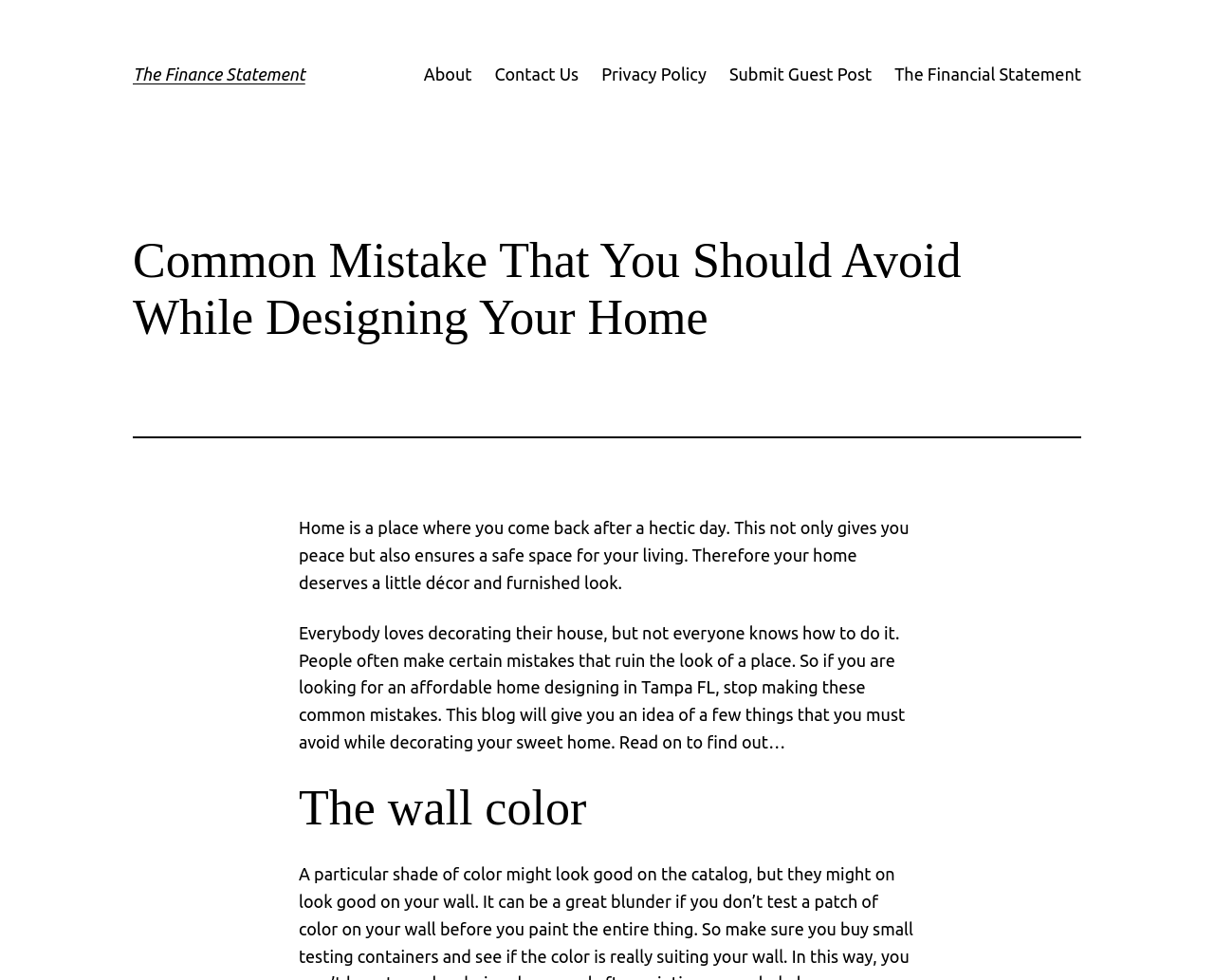Answer in one word or a short phrase: 
What is the color being discussed in the third heading?

Wall color